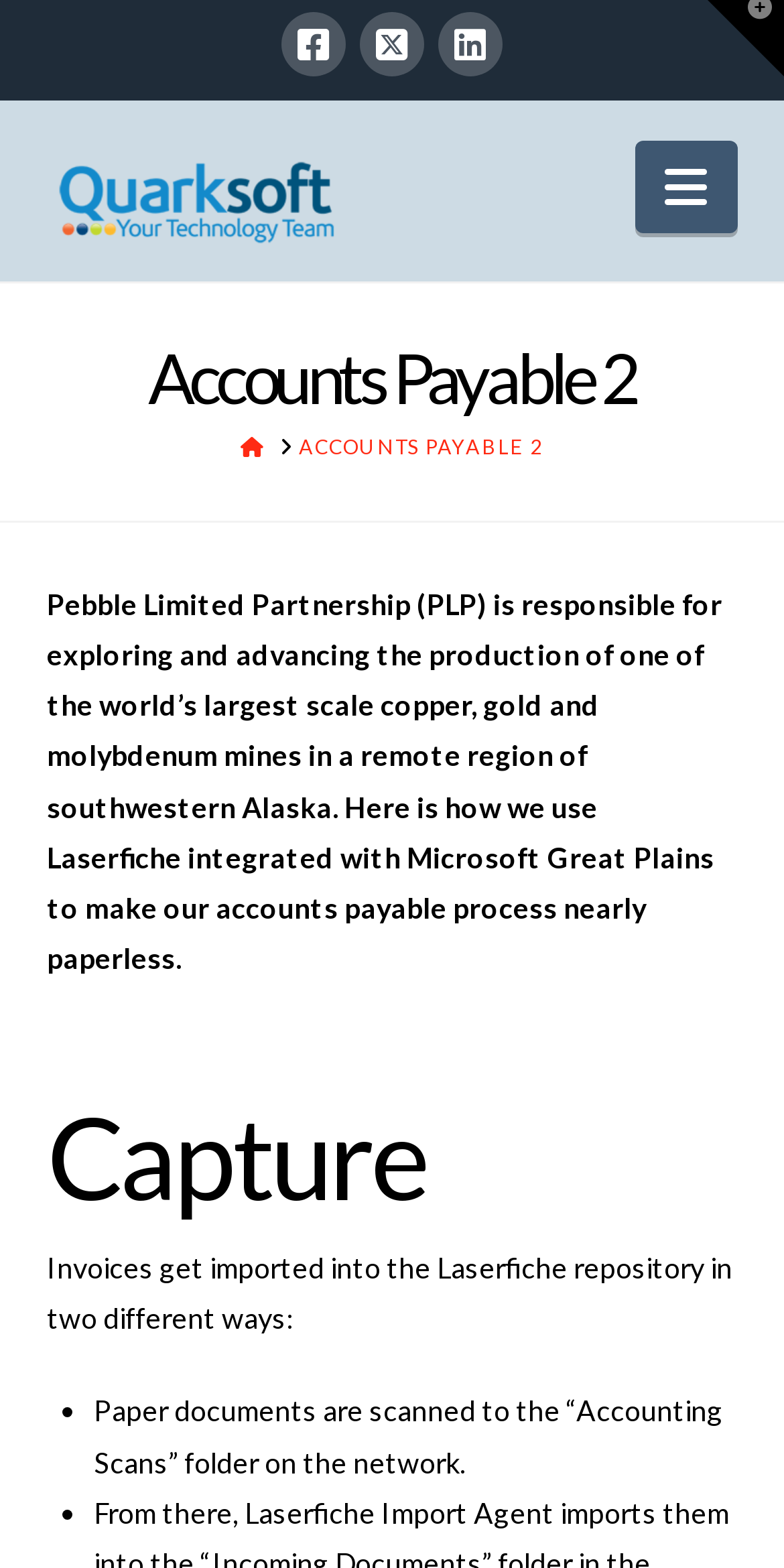Determine the bounding box coordinates of the clickable region to execute the instruction: "Navigate to HOME page". The coordinates should be four float numbers between 0 and 1, denoted as [left, top, right, bottom].

[0.306, 0.277, 0.337, 0.293]